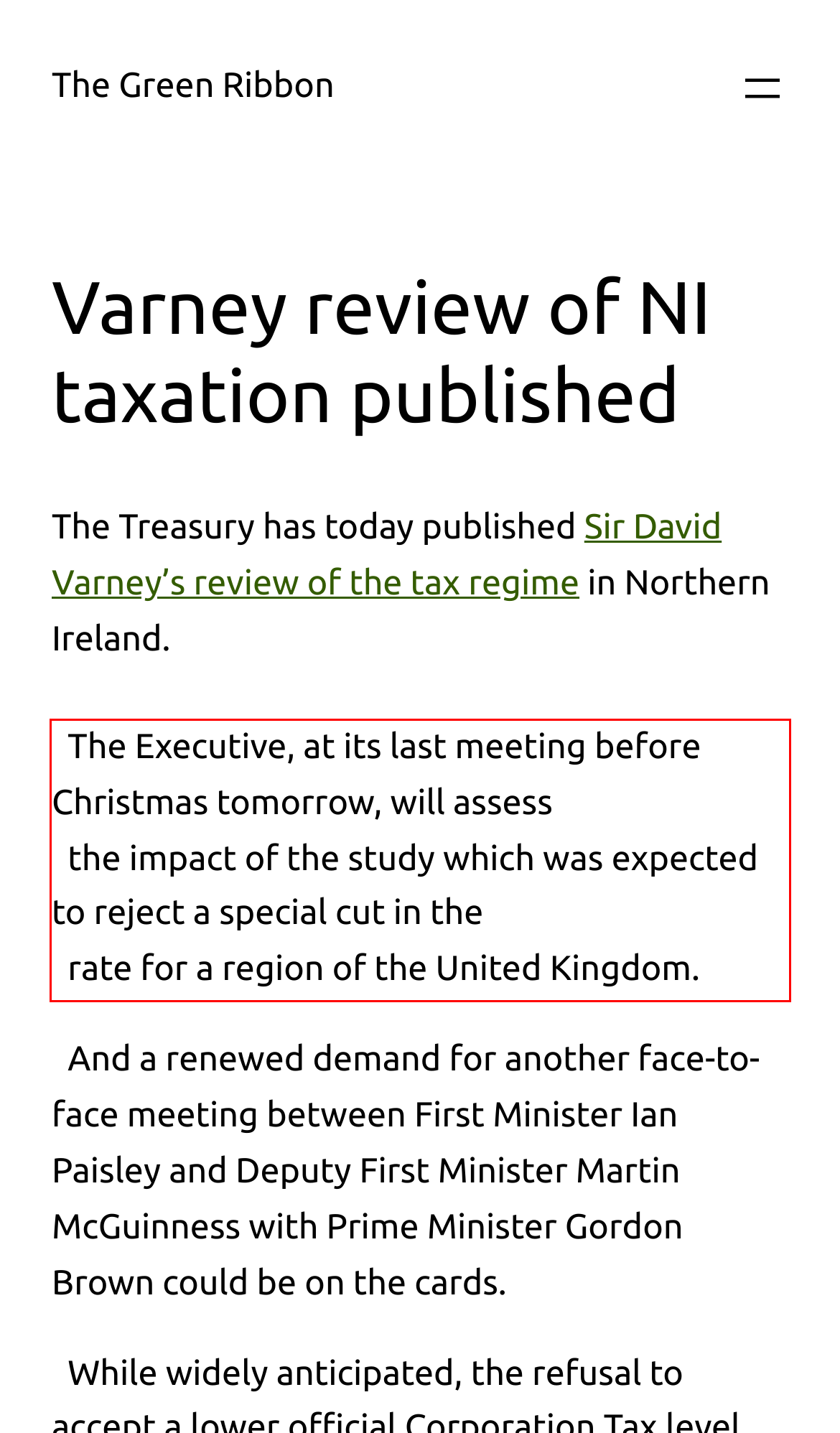Using OCR, extract the text content found within the red bounding box in the given webpage screenshot.

The Executive, at its last meeting before Christmas tomorrow, will assess the impact of the study which was expected to reject a special cut in the rate for a region of the United Kingdom.